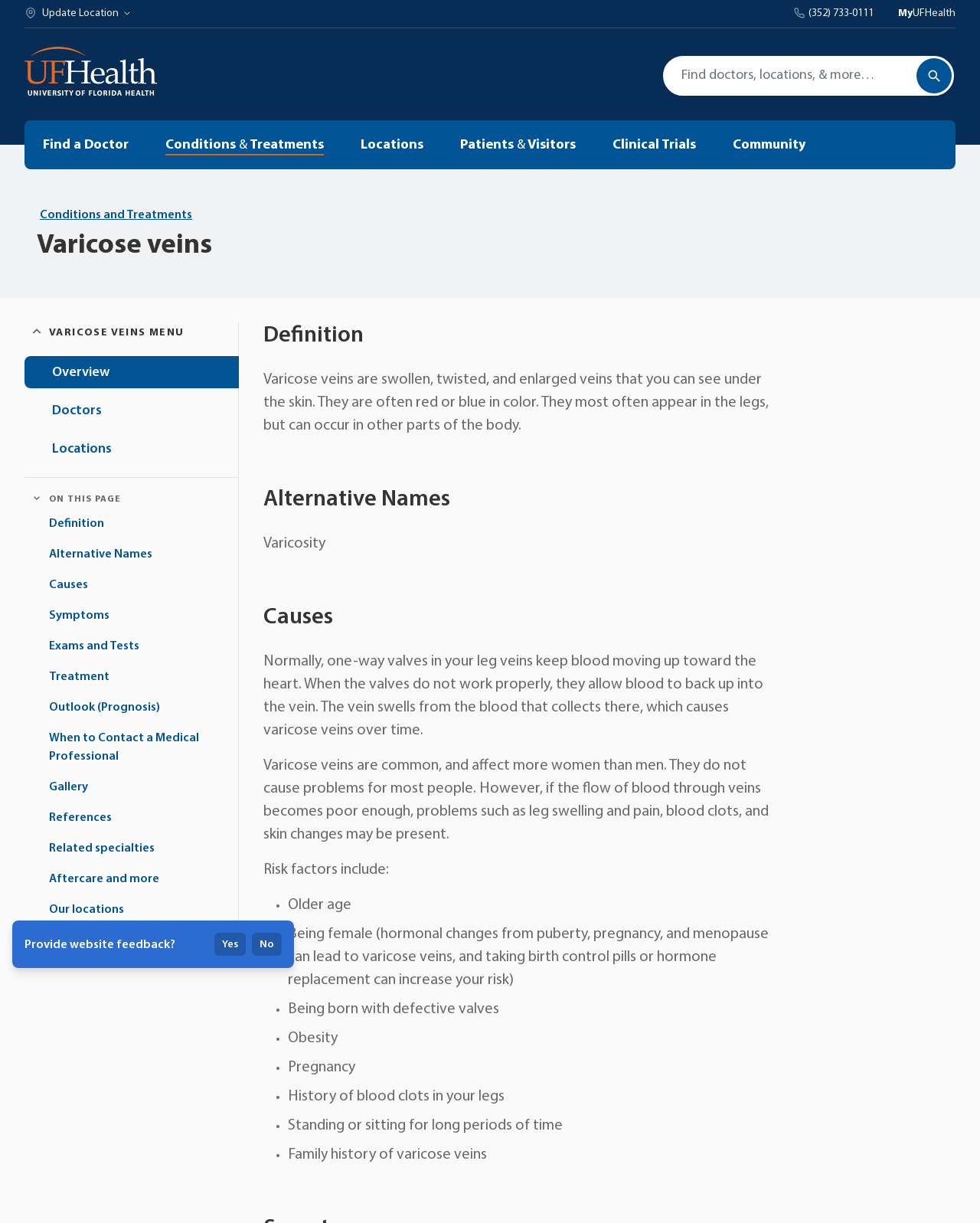Explain the webpage's design and content in an elaborate manner.

The webpage is about varicose veins, a medical condition characterized by swollen, twisted, and enlarged veins that can be seen under the skin. The page is divided into several sections, each providing information on a specific aspect of varicose veins.

At the top of the page, there is a navigation menu with links to various sections, including "Find a Doctor", "Conditions & Treatments", "Locations", and more. Below this menu, there is a search bar where users can enter keywords to search for specific information.

The main content of the page is divided into several sections, each with a heading that describes the topic. The first section is about the definition of varicose veins, followed by sections on alternative names, causes, symptoms, exams and tests, treatment, outlook, and when to contact a medical professional.

In the "Definition" section, there is a brief description of varicose veins, including their appearance and common locations on the body. The "Causes" section explains how varicose veins occur, including the role of one-way valves in leg veins and the risk factors that contribute to their development.

The page also includes a list of risk factors for varicose veins, which include older age, being female, being born with defective valves, obesity, pregnancy, history of blood clots, and standing or sitting for long periods. Each risk factor is listed with a bullet point and a brief description.

Throughout the page, there are links to related topics, such as "Gallery", "References", and "Related specialties". There is also a section at the bottom of the page that asks users if they want to provide website feedback, with options to click "Yes" or "No".

Overall, the webpage provides a comprehensive overview of varicose veins, including their definition, causes, symptoms, and treatment options. The layout is organized and easy to navigate, with clear headings and concise descriptions.